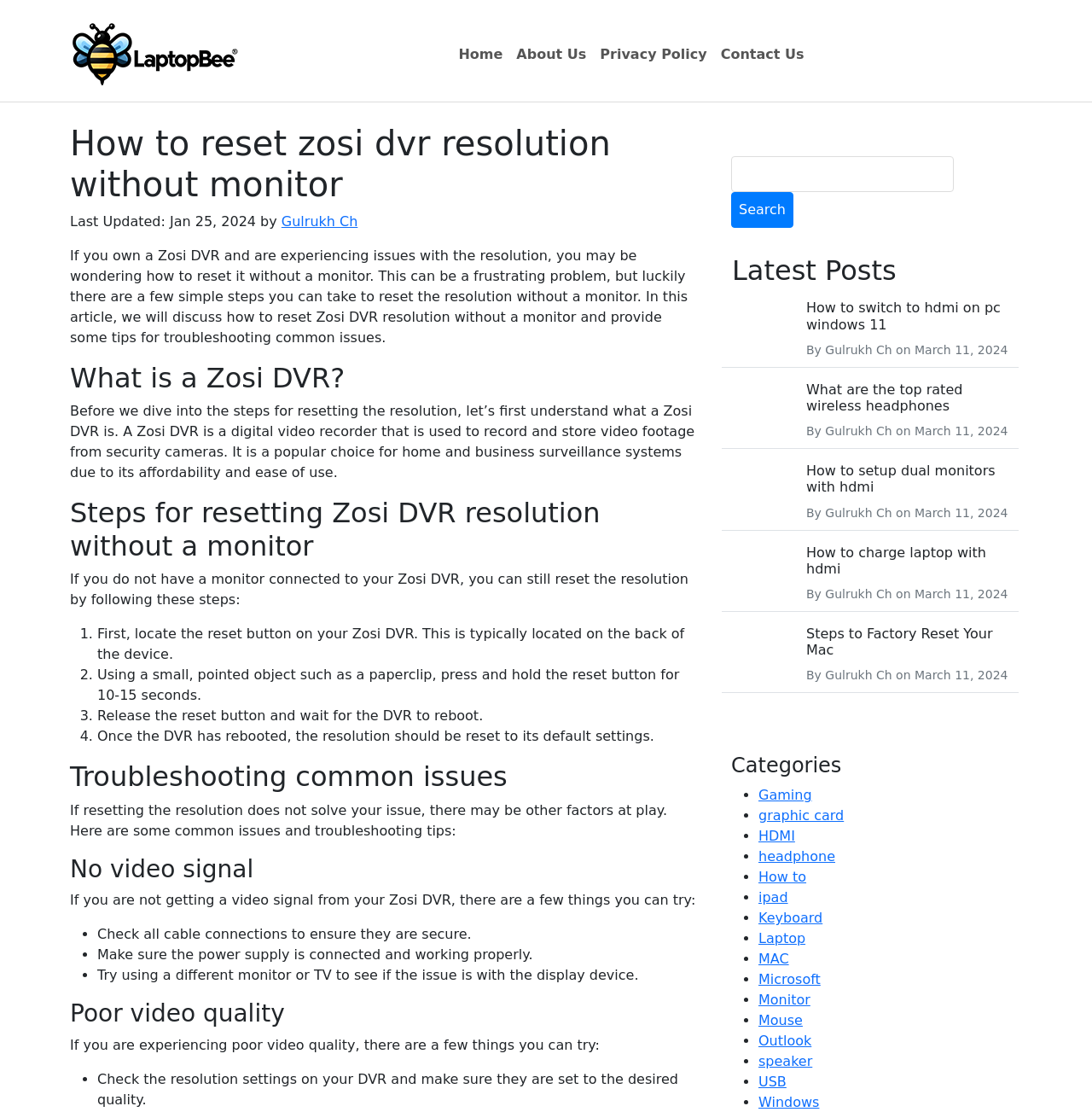Pinpoint the bounding box coordinates of the element you need to click to execute the following instruction: "Read the latest post 'How to switch to hdmi on pc windows 11'". The bounding box should be represented by four float numbers between 0 and 1, in the format [left, top, right, bottom].

[0.738, 0.27, 0.923, 0.299]